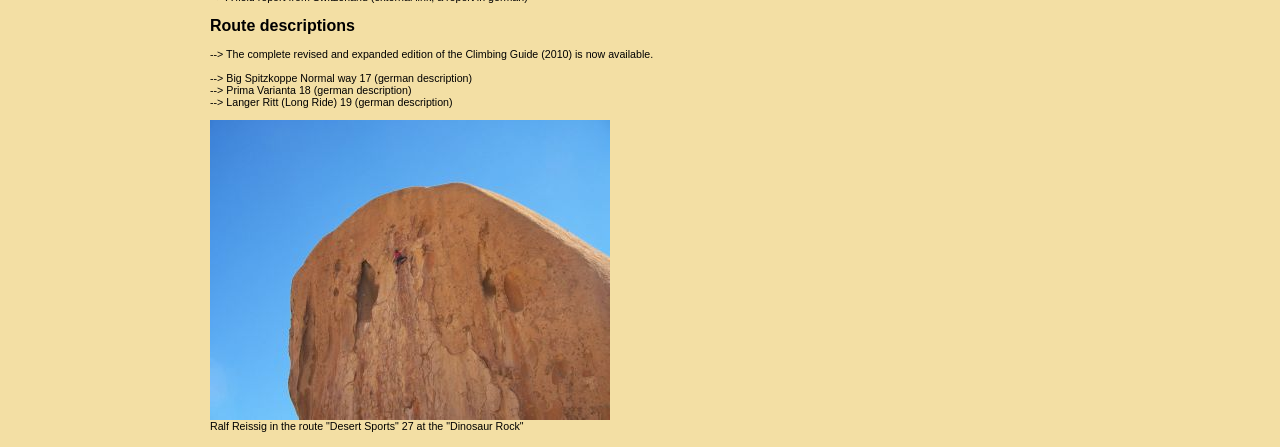What is the name of the person in the image?
Give a comprehensive and detailed explanation for the question.

I looked at the image description and found the name of the person, which is 'Ralf Reissig'.